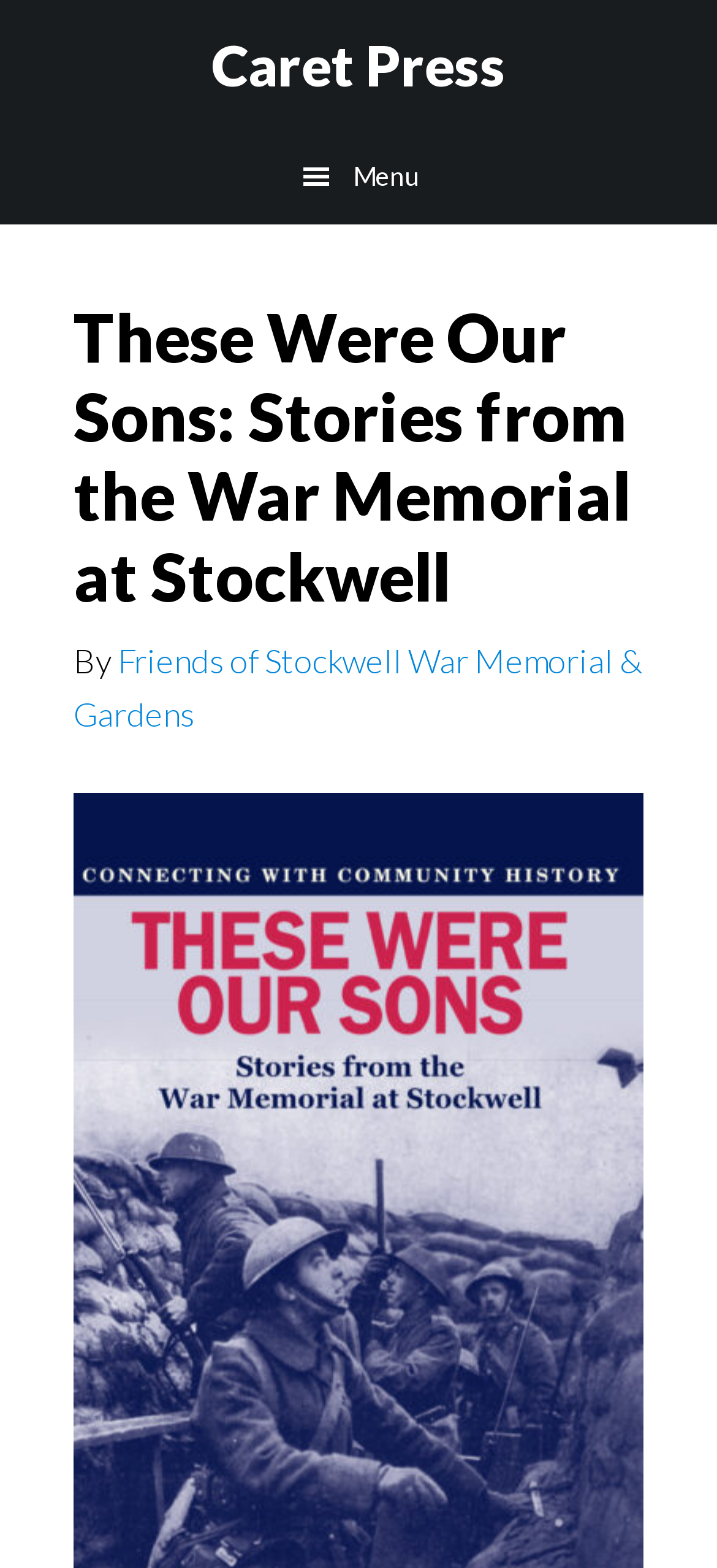Refer to the screenshot and give an in-depth answer to this question: What is the main topic of the webpage?

I determined the main topic of the webpage by looking at the header section, where I saw a heading with the text 'These Were Our Sons: Stories from the War Memorial at Stockwell'. This suggests that the main topic of the webpage is the War Memorial at Stockwell.